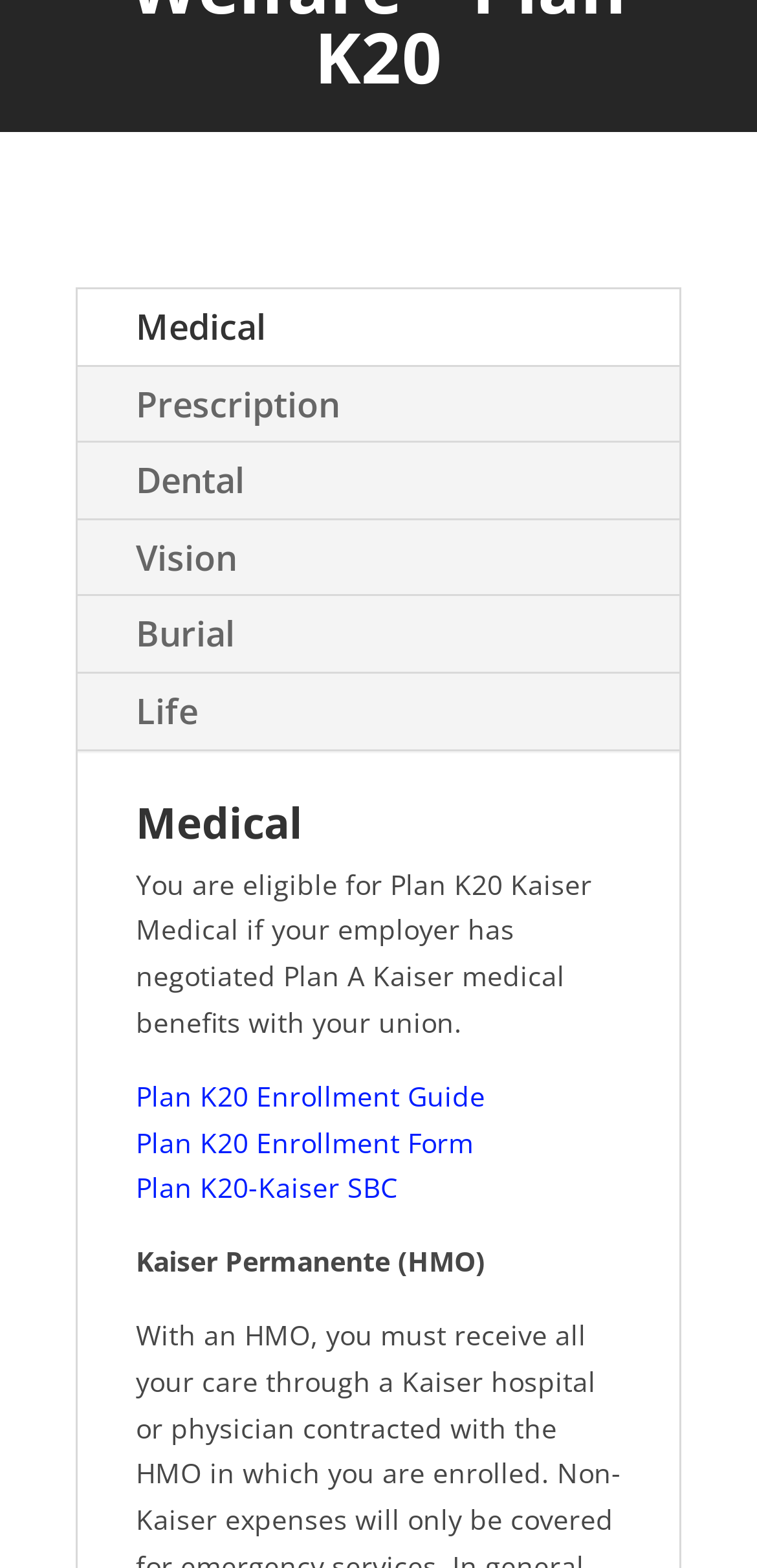Bounding box coordinates should be provided in the format (top-left x, top-left y, bottom-right x, bottom-right y) with all values between 0 and 1. Identify the bounding box for this UI element: Prescription

[0.103, 0.234, 0.526, 0.281]